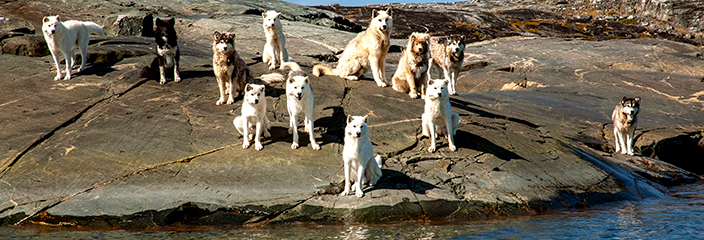Explain in detail what you see in the image.

In a captivating scene on a rocky outcrop, a large group of twelve dogs, showcasing a variety of fur colors and patterns, gathers together by the water's edge. The dogs appear attentive and curious, with their eyes focused on something in the distance, creating an atmosphere of alertness and camaraderie. Their coats range from pure white to shades of brown and black, blending with the natural surroundings of the rugged coastal landscape. The sunlight illuminates their fur, enhancing the textures and colors, while the serene water reflects the rocky terrain. This image evokes a sense of adventure and the majesty of nature, capturing a moment that suggests both social bonding and a keen watchfulness in the wild.